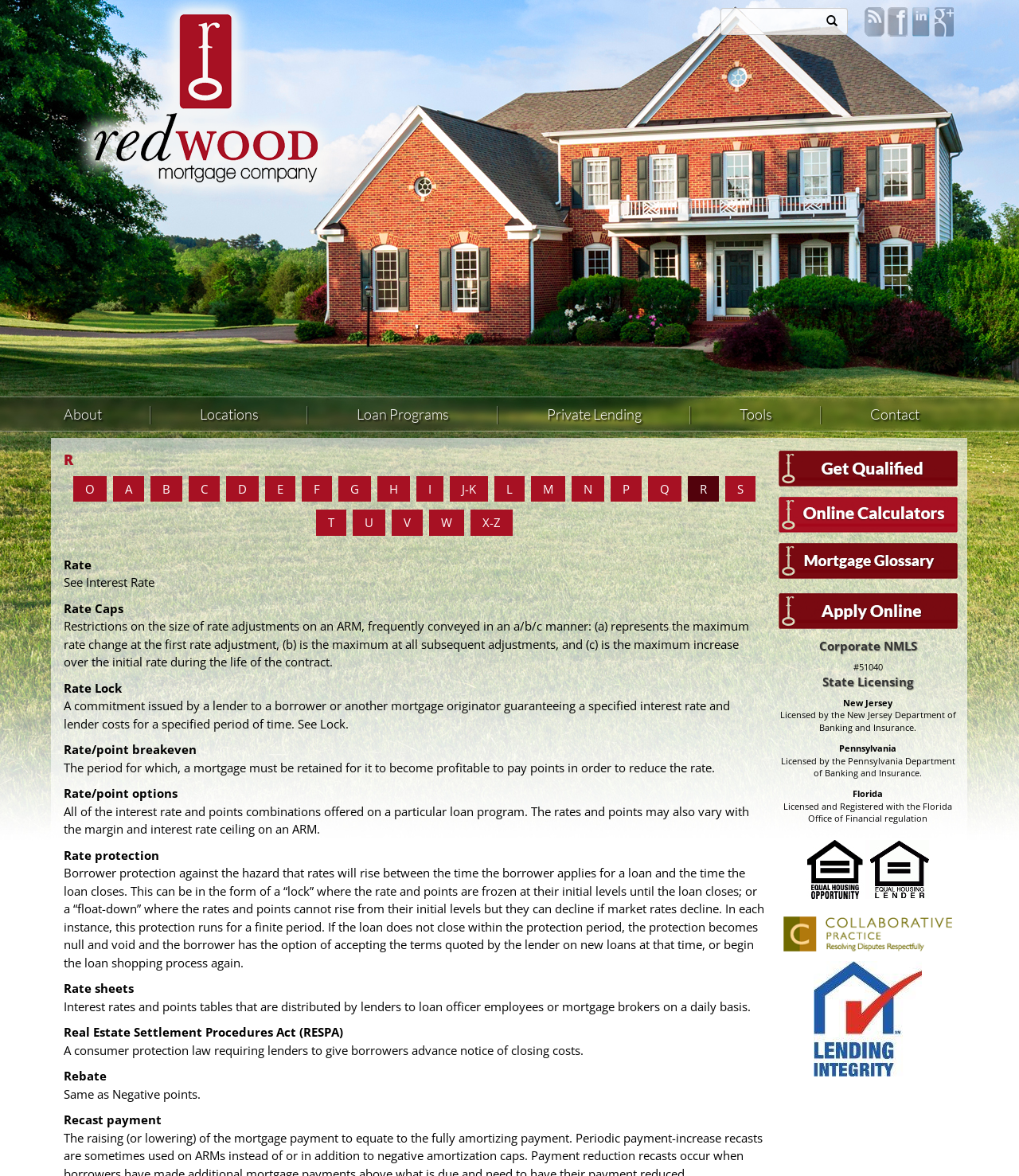Highlight the bounding box of the UI element that corresponds to this description: "Loan Programs".

[0.3, 0.345, 0.487, 0.361]